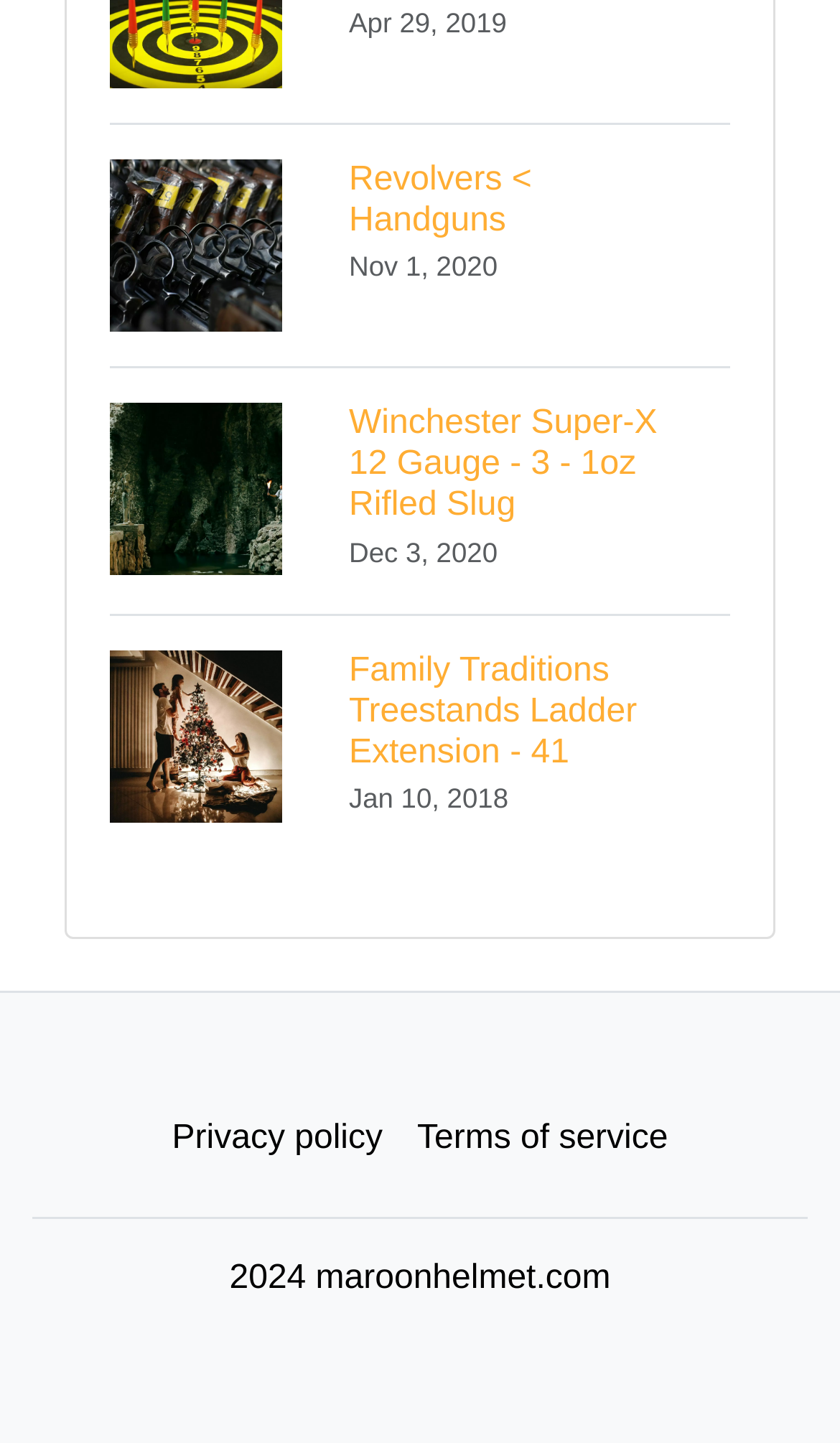Give a concise answer of one word or phrase to the question: 
What is the domain name of the website?

maroonhelmet.com